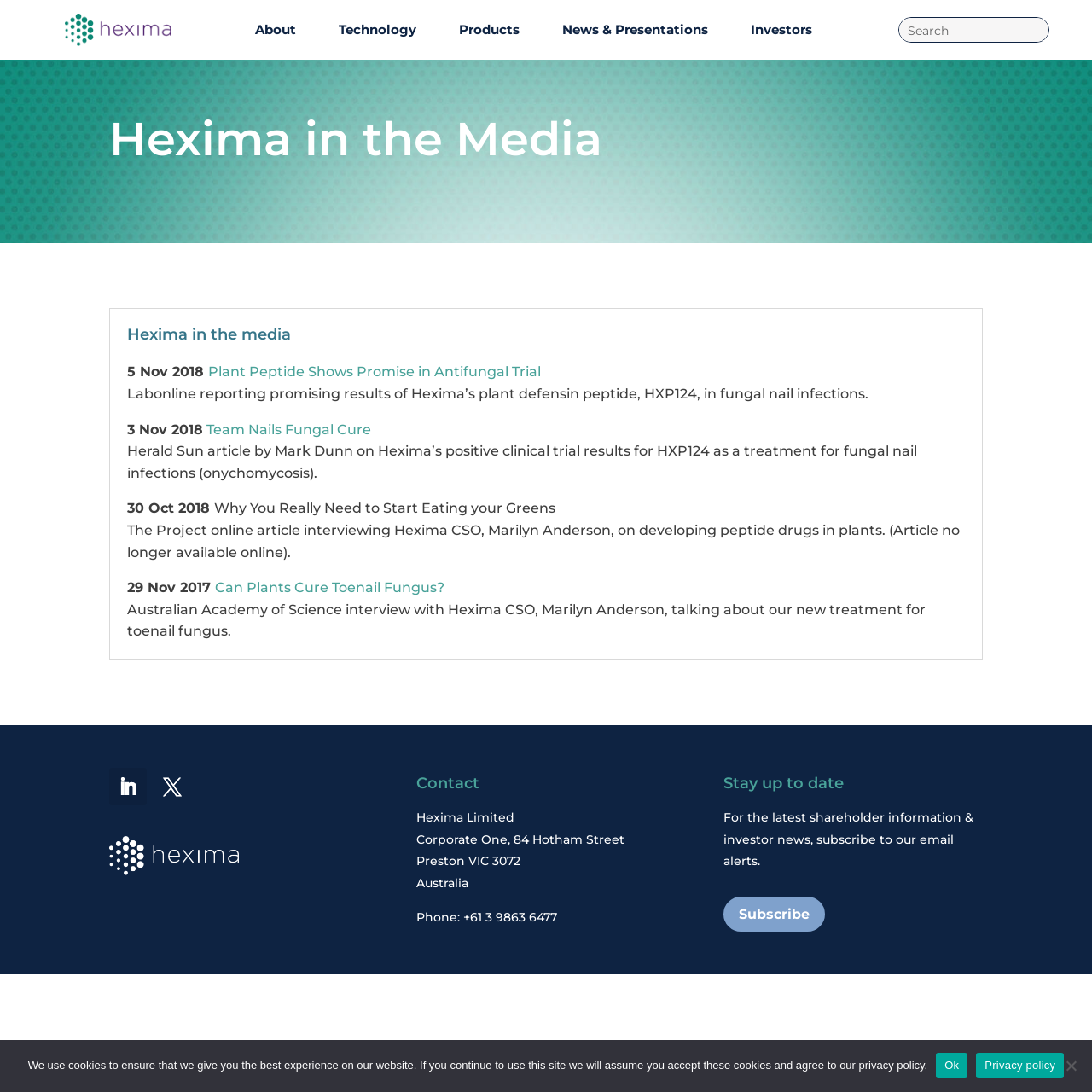Give a succinct answer to this question in a single word or phrase: 
What is the address of the company?

Corporate One, 84 Hotham Street, Preston VIC 3072, Australia